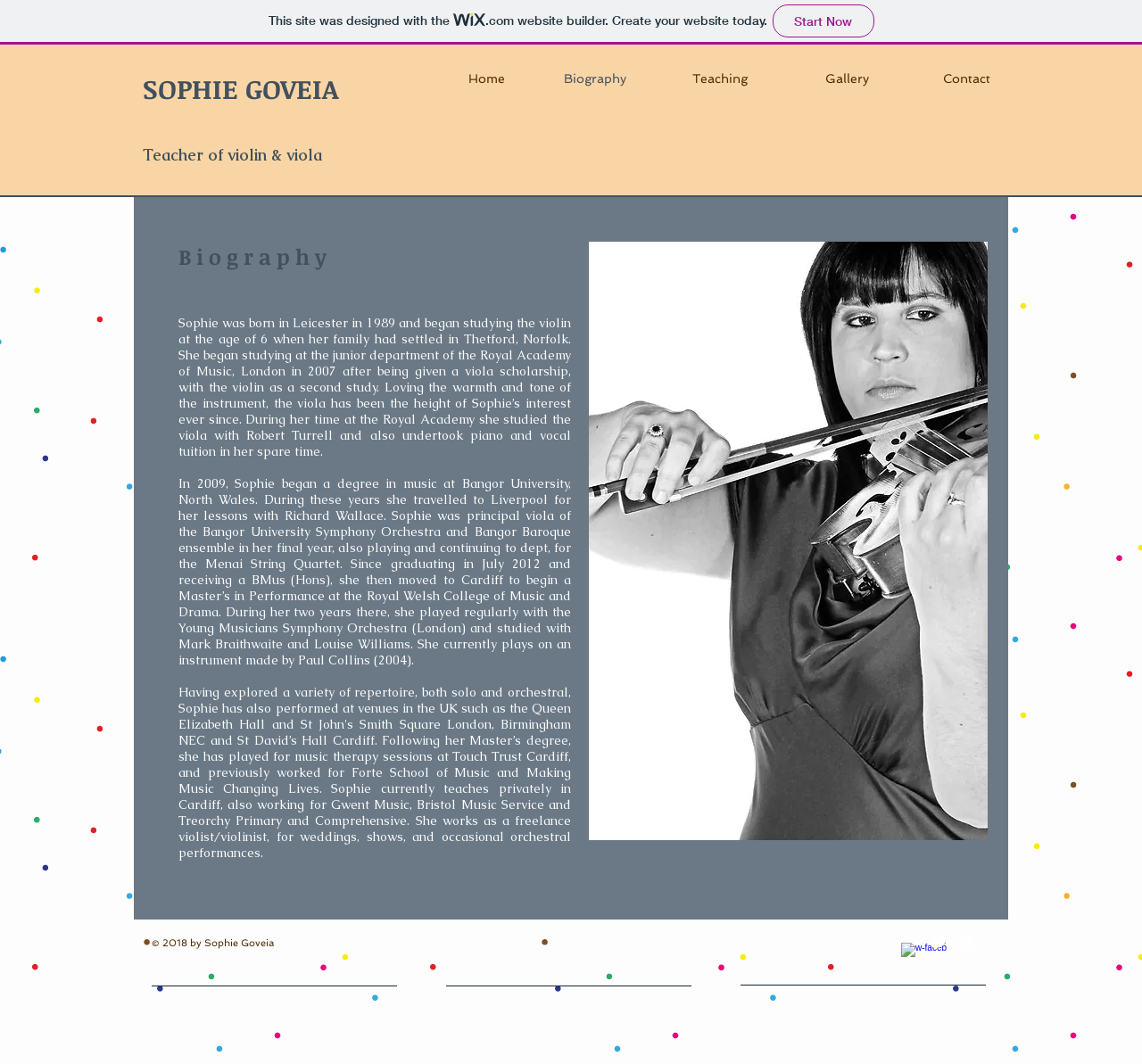Create an in-depth description of the webpage, covering main sections.

This webpage is a biography of Sophie Goveia, a teacher of violin and viola. At the top of the page, there is a navigation menu with links to different sections of the website, including Home, Biography, Teaching, Gallery, and Contact. Below the navigation menu, there is a heading with Sophie's name in large font, followed by a subtitle describing her profession.

The main content of the page is divided into two sections. The first section has a heading "Biography" and provides a brief overview of Sophie's life, including her birthplace, education, and musical background. The text is written in a formal tone and provides details about her studies, instruments, and performances.

Below the biography section, there is a copyright notice at the bottom of the page, indicating that the website was created by Sophie Goveia in 2018. To the right of the copyright notice, there is a social media bar with links to Sophie's Facebook, Twitter, and YouTube profiles, each represented by an icon.

At the very top of the page, there is a small link to Wix, the website builder used to create the site, accompanied by a small Wix logo.